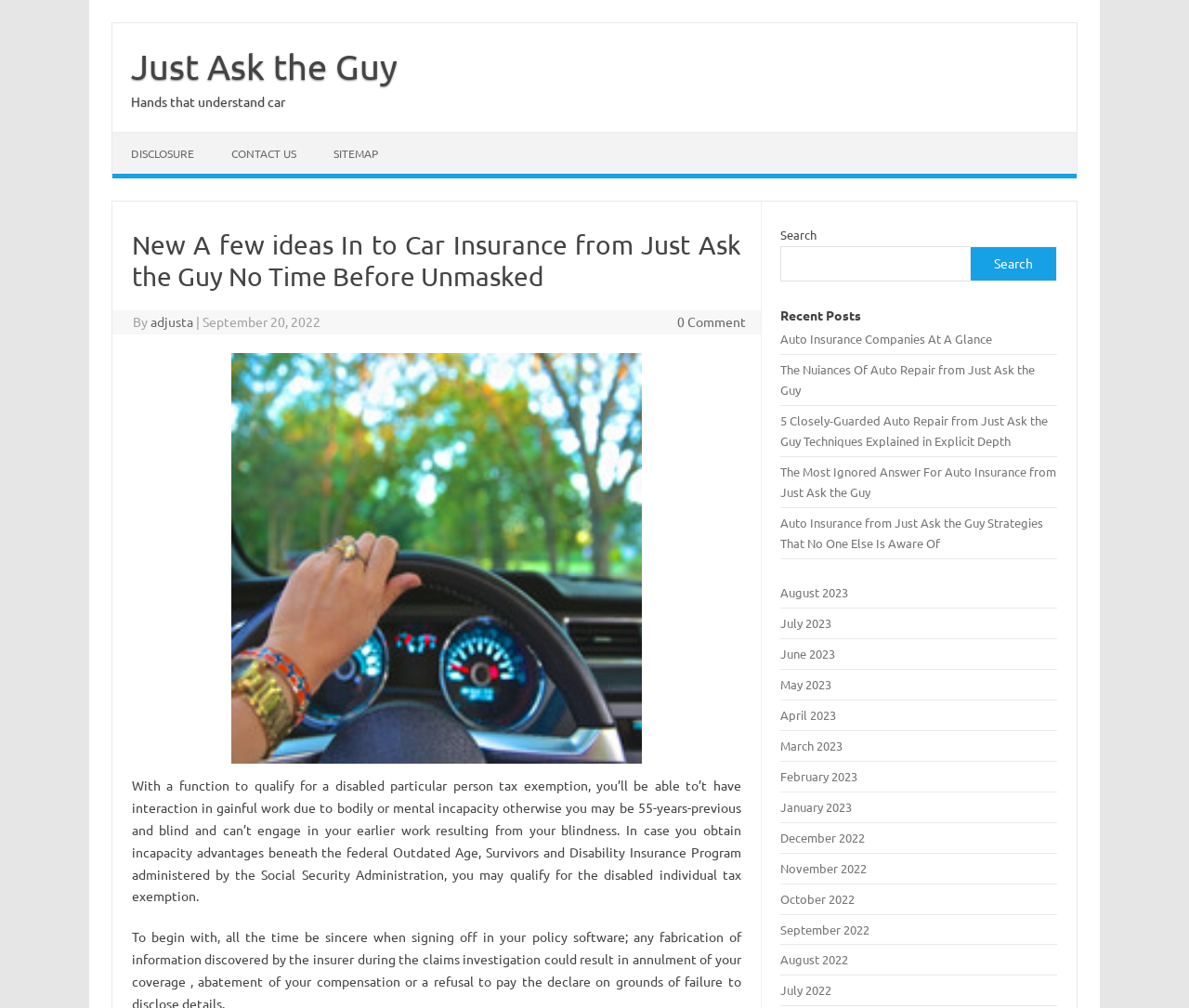Please specify the bounding box coordinates of the element that should be clicked to execute the given instruction: 'Click on the link to September 2022'. Ensure the coordinates are four float numbers between 0 and 1, expressed as [left, top, right, bottom].

[0.657, 0.914, 0.732, 0.93]